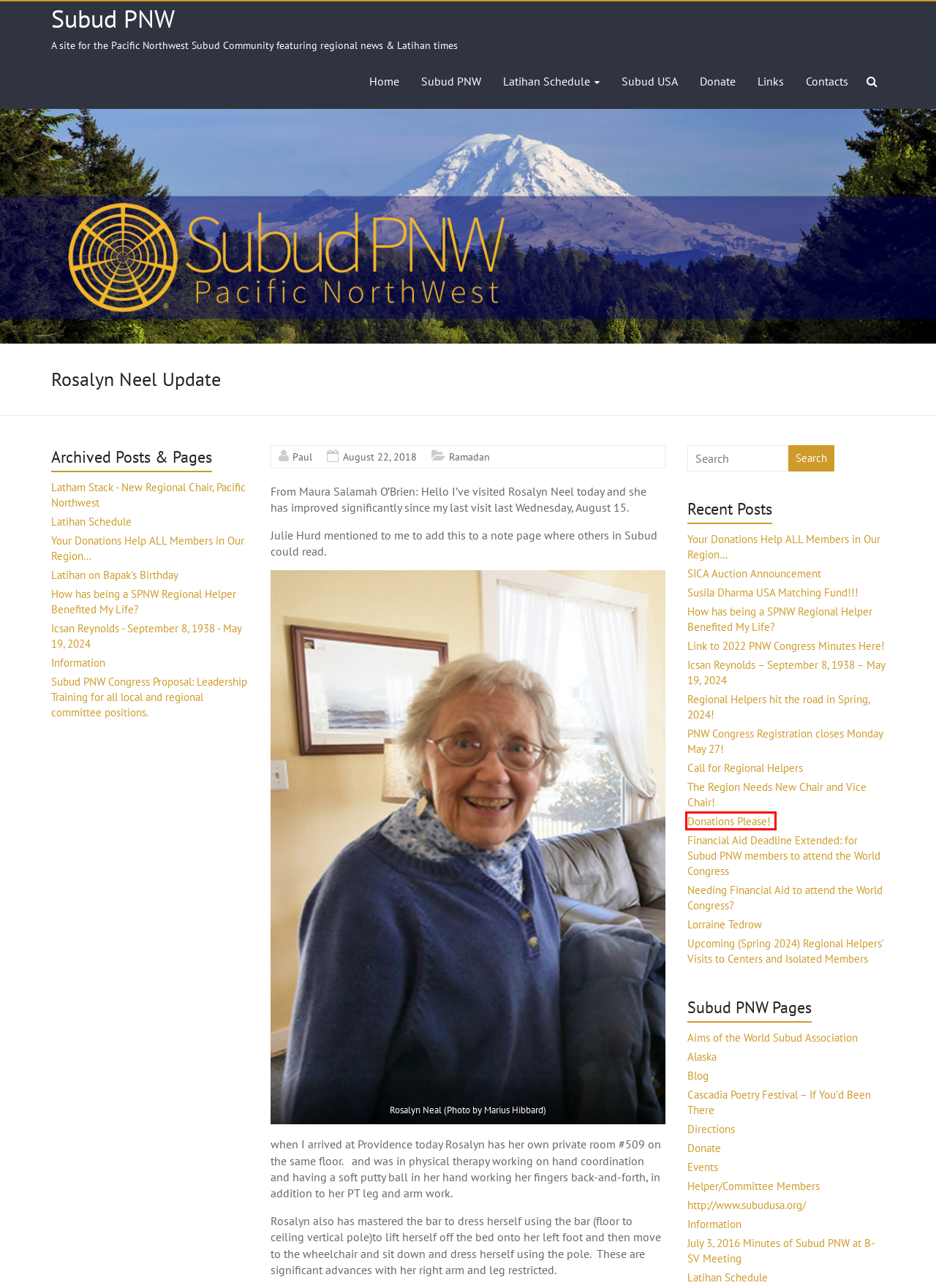Look at the screenshot of the webpage and find the element within the red bounding box. Choose the webpage description that best fits the new webpage that will appear after clicking the element. Here are the candidates:
A. Directions – Subud PNW
B. Latihan Schedule – Subud PNW
C. Upcoming (Spring 2024) Regional Helpers’ Visits to Centers and Isolated Members – Subud PNW
D. Donate – Subud PNW
E. Call for Regional Helpers – Subud PNW
F. July 3, 2016 Minutes of Subud PNW at B-SV Meeting – Subud PNW
G. Helper/Committee Members – Subud PNW
H. Donations Please!  – Subud PNW

H